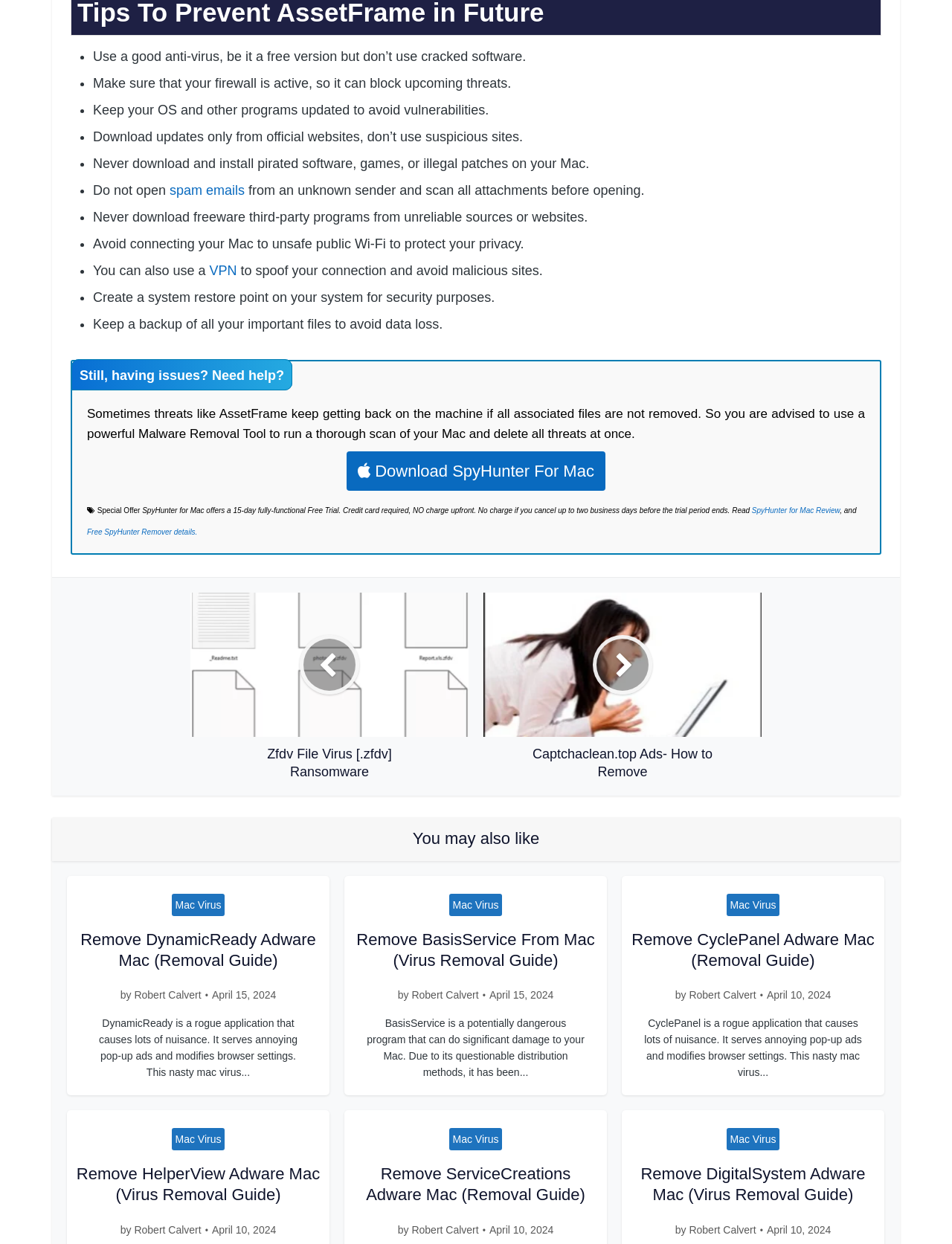Please identify the bounding box coordinates of the clickable area that will allow you to execute the instruction: "Remove DynamicReady Adware Mac".

[0.084, 0.748, 0.332, 0.779]